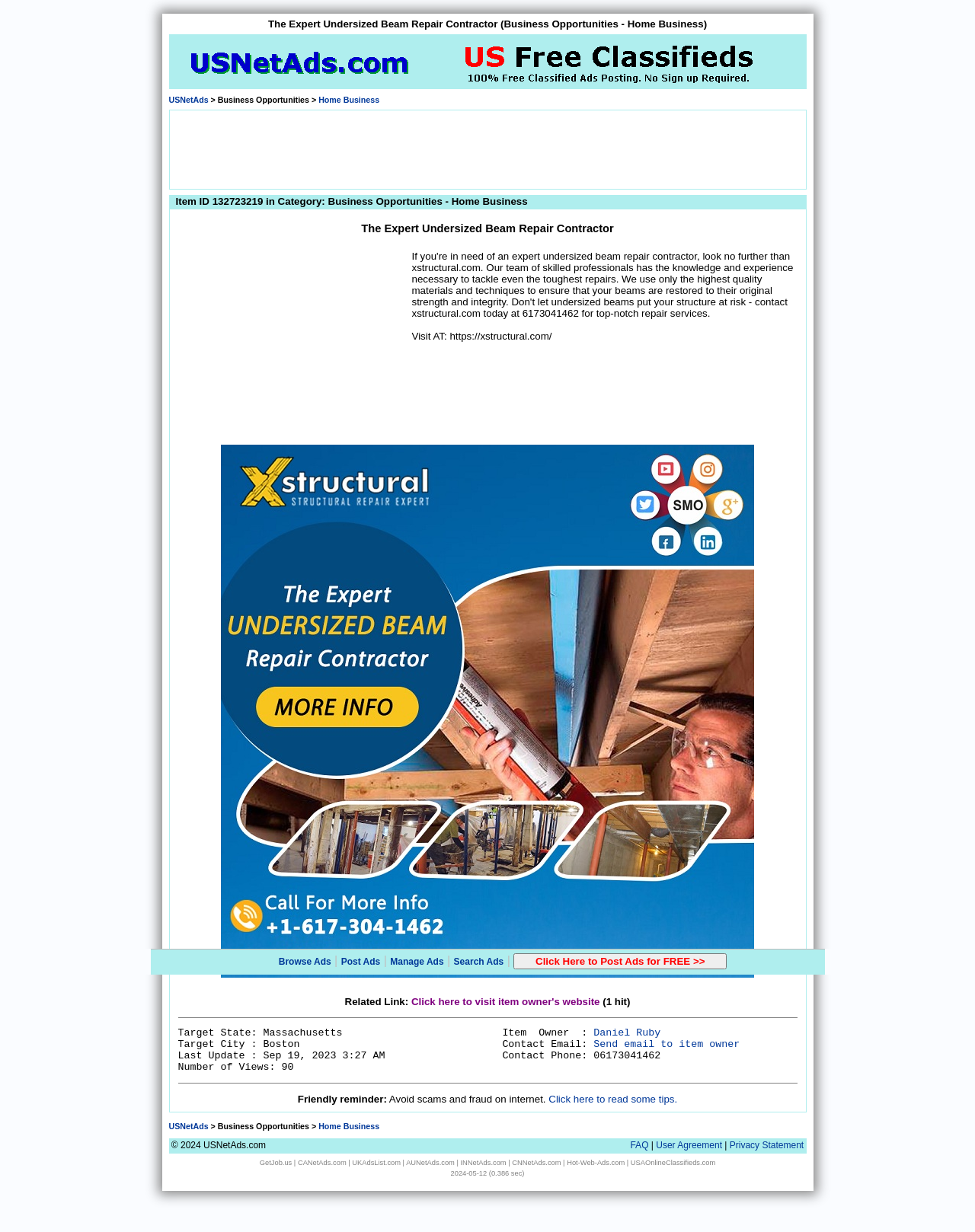Consider the image and give a detailed and elaborate answer to the question: 
What is the website of the item owner?

The answer can be found in the LayoutTableCell element with the text 'Visit AT: https://xstructural.com/' which is located in the LayoutTableRow element with the index 165.